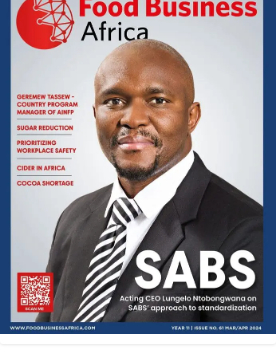Identify and describe all the elements present in the image.

The image showcases the cover of the magazine "Food Business Africa." Prominently displayed is a professional portrait of Lungelo Ntobongwana, the Acting CEO of the South African Bureau of Standards (SABS). Dressed in a formal suit with a striped tie, he exudes confidence and authority. Surrounding his image are various headings highlighting critical topics in the food business sector, including sugar reduction, workplace safety, cider in Africa, and cocoa shortage. The magazine issue is noted as Year 9, Issue 60, for March/April 2024, with a QR code in the bottom left corner for reader engagement.